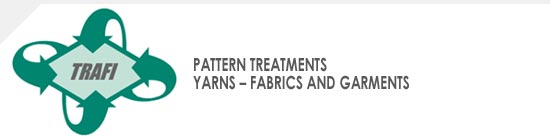What is the focus of the company?
Provide a detailed and well-explained answer to the question.

The text 'PATTERN TREATMENTS' is written in an elegant font, emphasizing the focus on innovative textile applications.